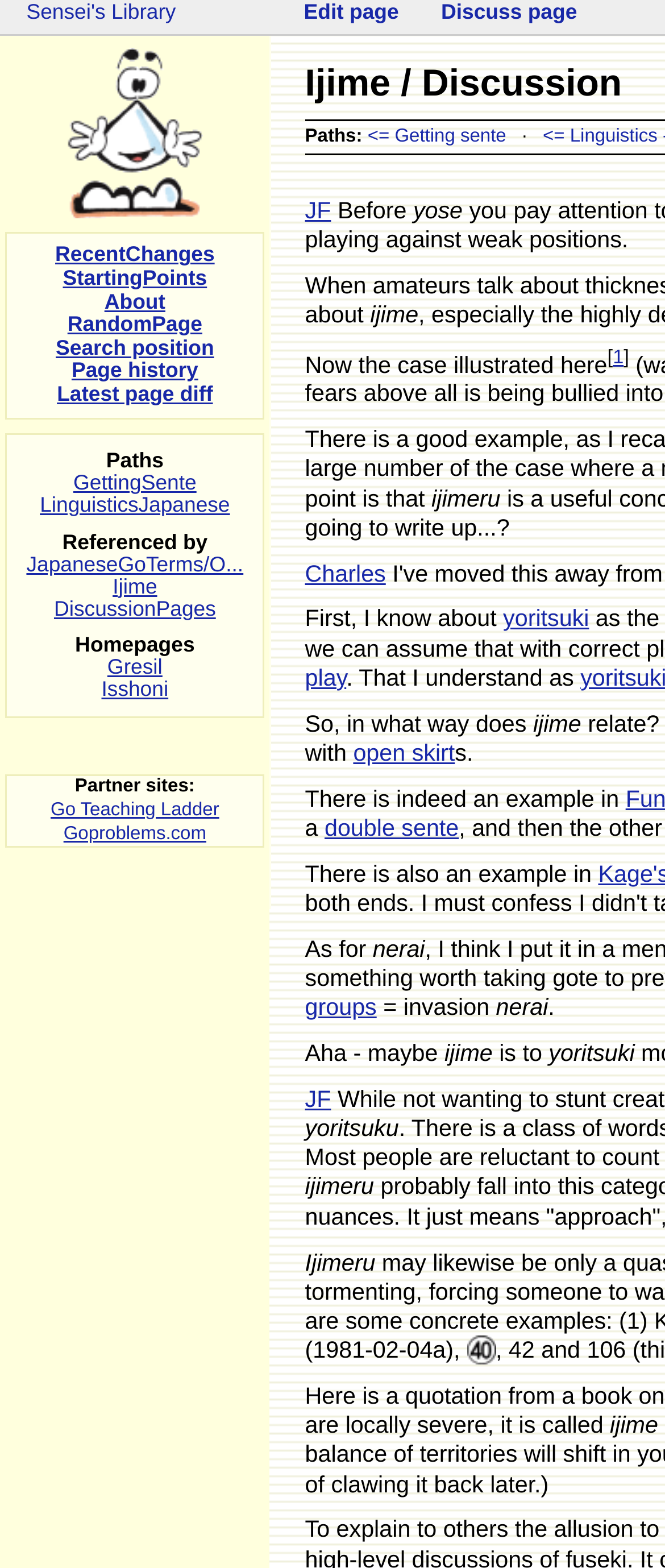Provide your answer to the question using just one word or phrase: How many images are there on the page?

2